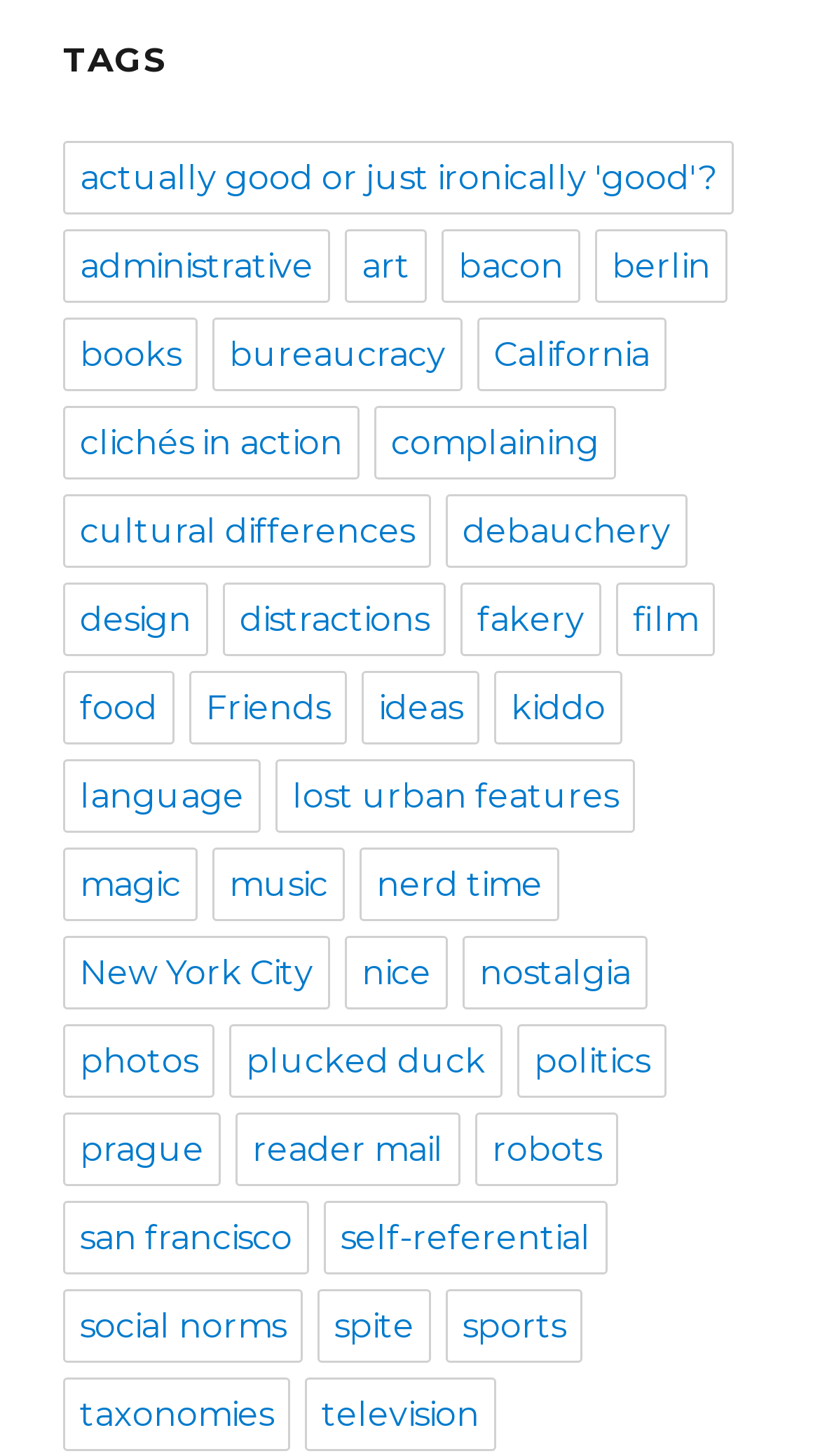Can you identify the bounding box coordinates of the clickable region needed to carry out this instruction: 'read about 'magic''? The coordinates should be four float numbers within the range of 0 to 1, stated as [left, top, right, bottom].

[0.077, 0.583, 0.241, 0.633]